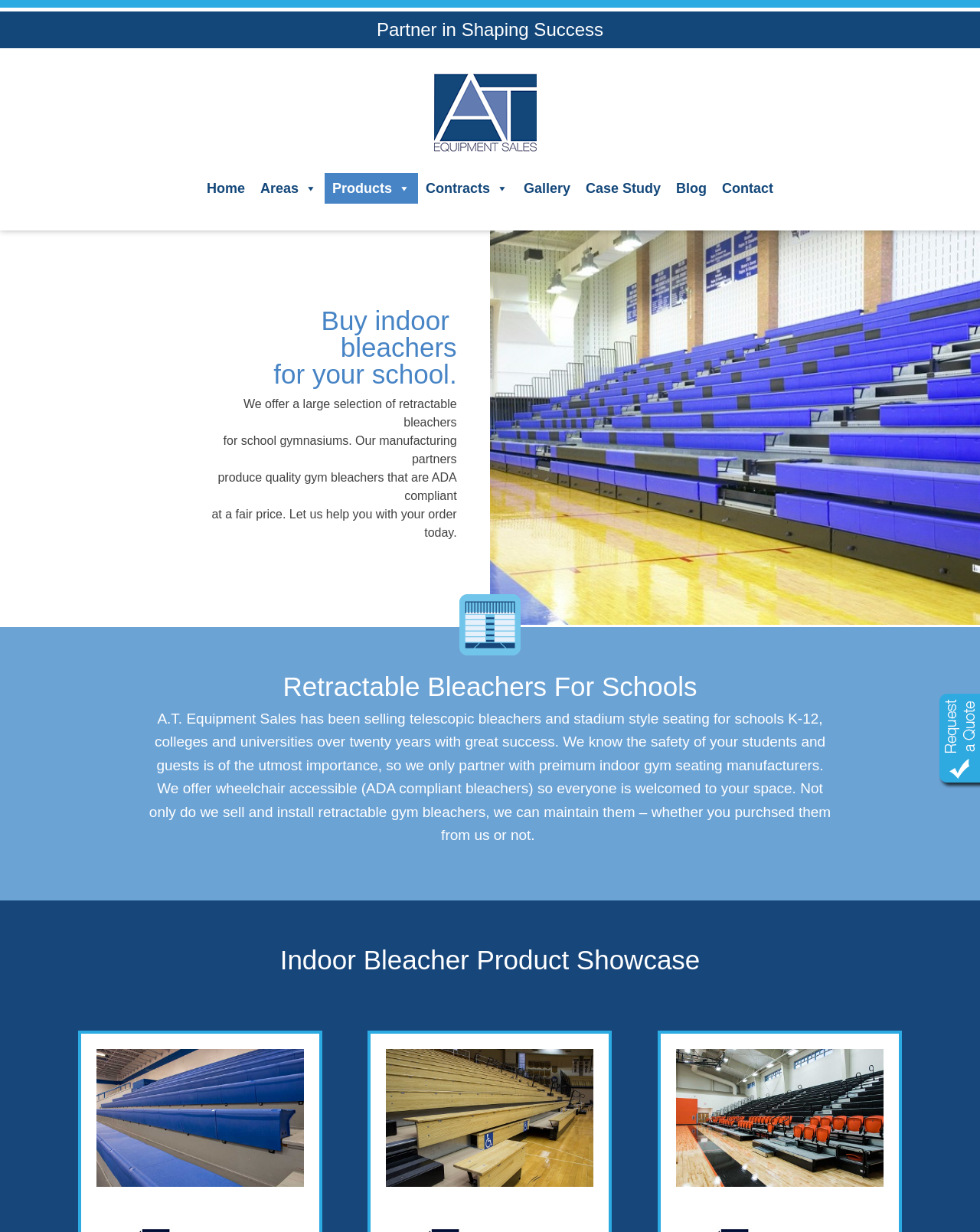What is the purpose of the company's products?
Please give a detailed and elaborate answer to the question.

The purpose of the company's products is for school gymnasiums, as stated in the heading 'Partner in Shaping Success' and the description of the products on the webpage.